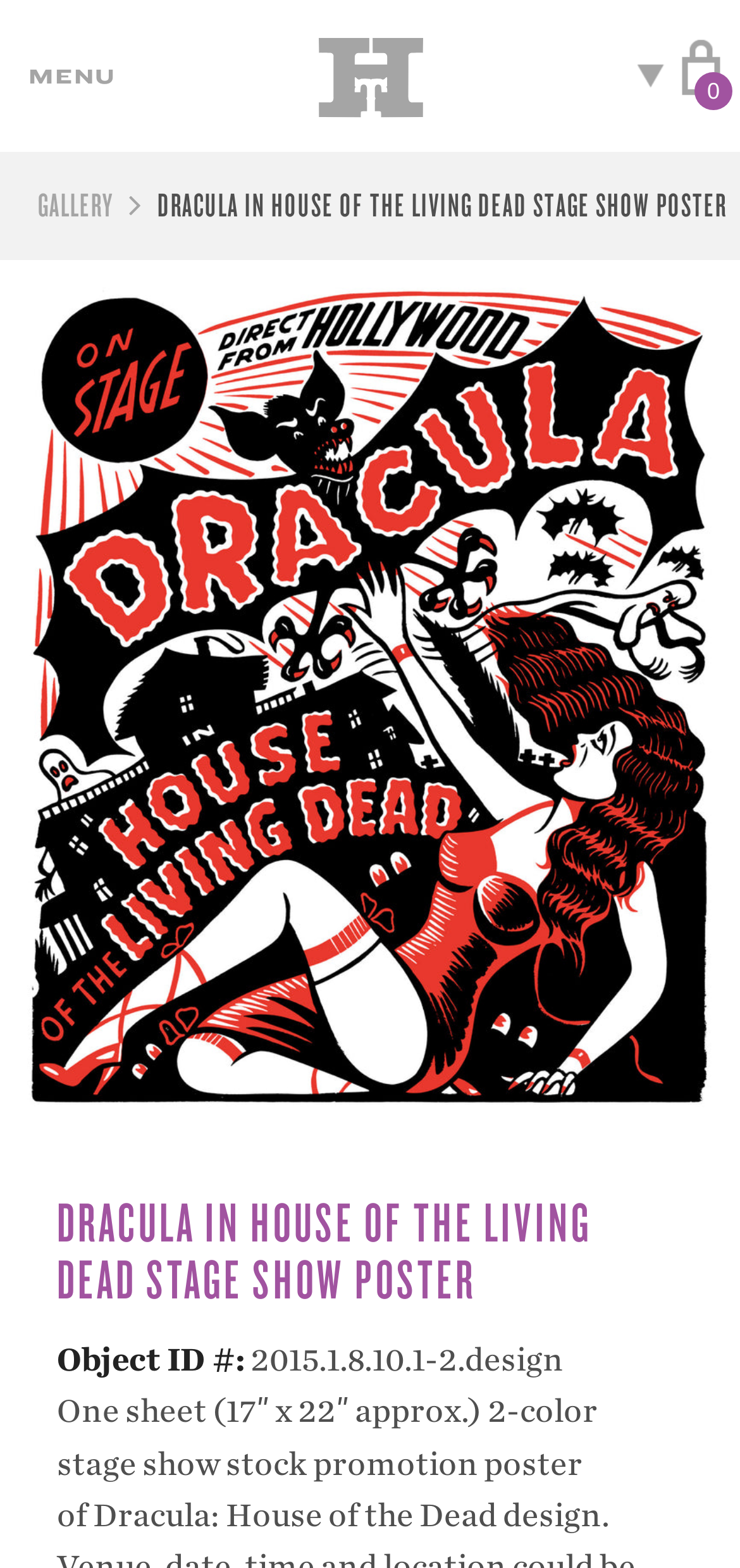For the following element description, predict the bounding box coordinates in the format (top-left x, top-left y, bottom-right x, bottom-right y). All values should be floating point numbers between 0 and 1. Description: .logo-header-mobile-svg { fill: #a5a5a5; }

[0.429, 0.024, 0.571, 0.073]